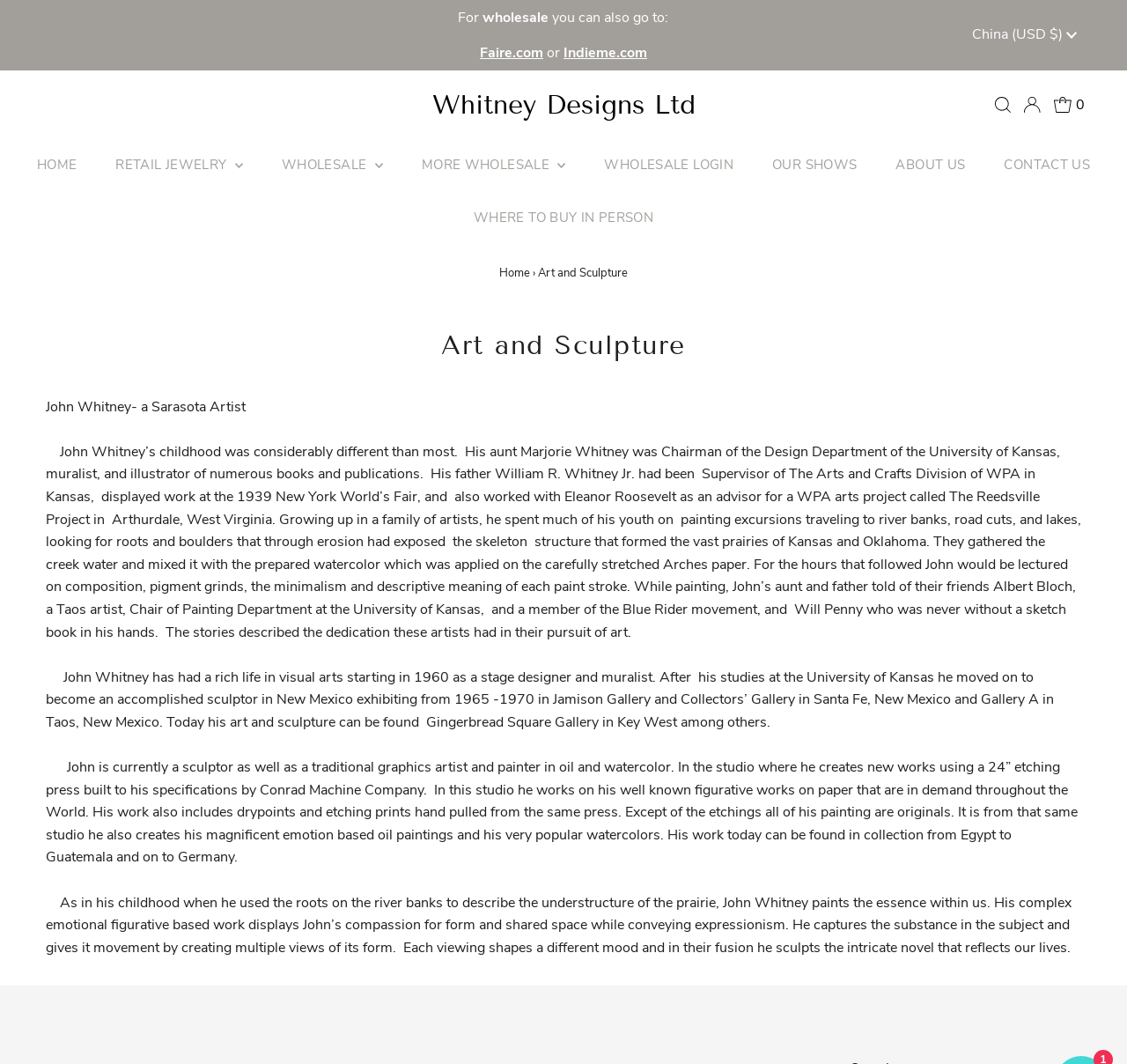What is the name of the gallery where John Whitney's art can be found?
Carefully examine the image and provide a detailed answer to the question.

According to the text, John Whitney's art and sculpture can be found in the Gingerbread Square Gallery in Key West, among others.